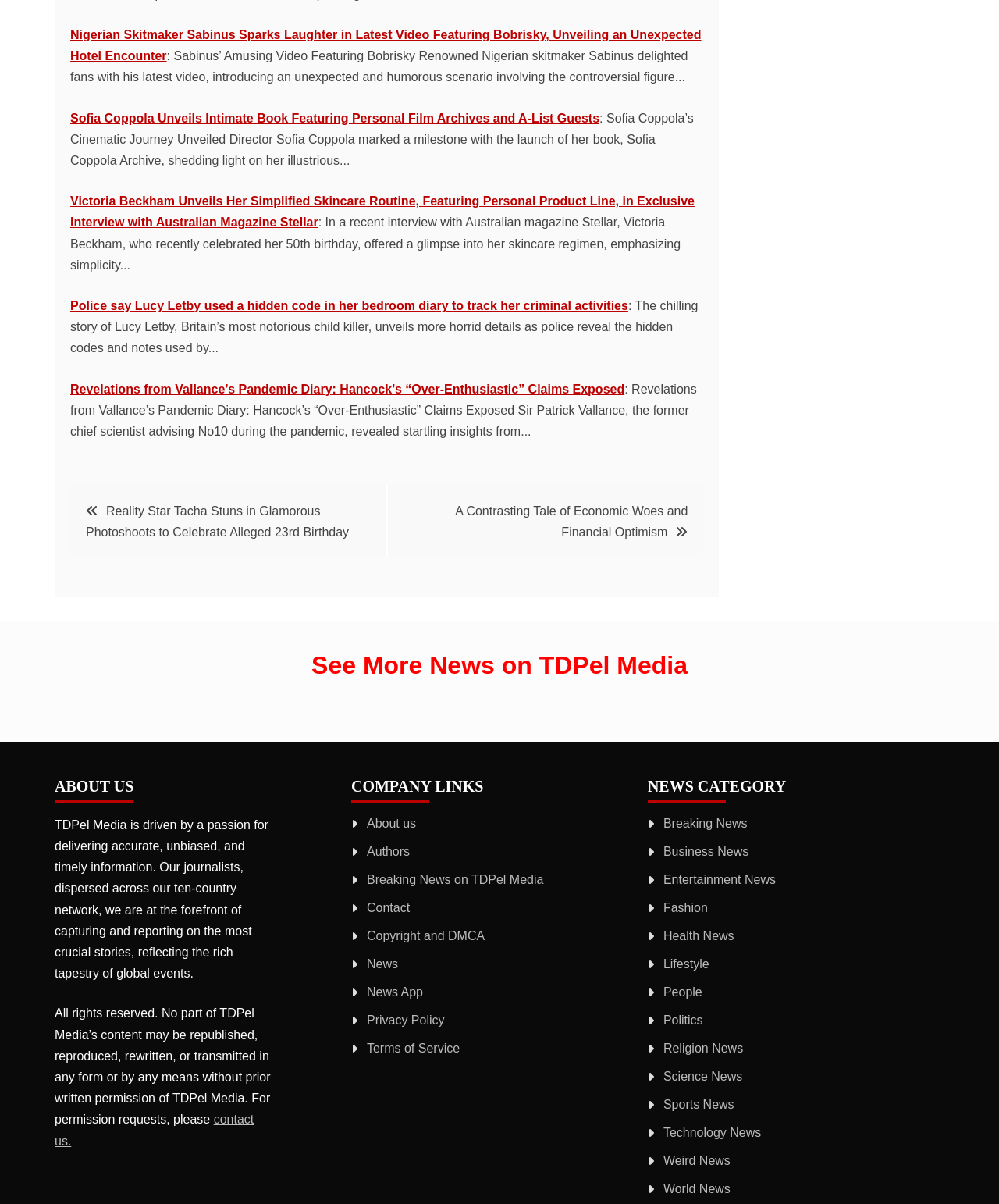What is the name of the Nigerian skitmaker in the latest video?
Please provide a comprehensive answer to the question based on the webpage screenshot.

The answer can be found in the first link on the webpage, which says 'Nigerian Skitmaker Sabinus Sparks Laughter in Latest Video Featuring Bobrisky, Unveiling an Unexpected Hotel Encounter'.